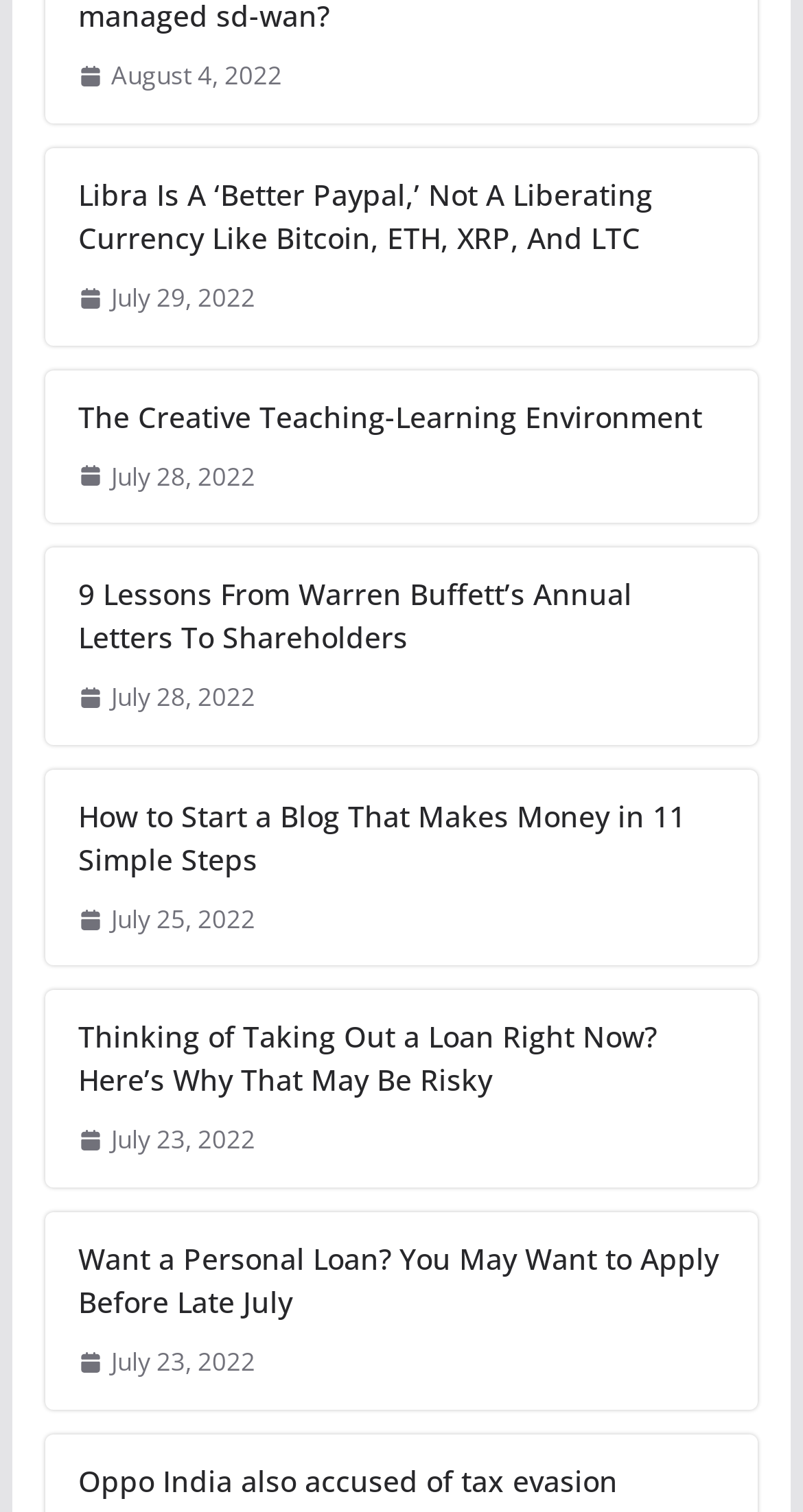For the given element description August 4, 2022August 5, 2022, determine the bounding box coordinates of the UI element. The coordinates should follow the format (top-left x, top-left y, bottom-right x, bottom-right y) and be within the range of 0 to 1.

[0.097, 0.022, 0.351, 0.052]